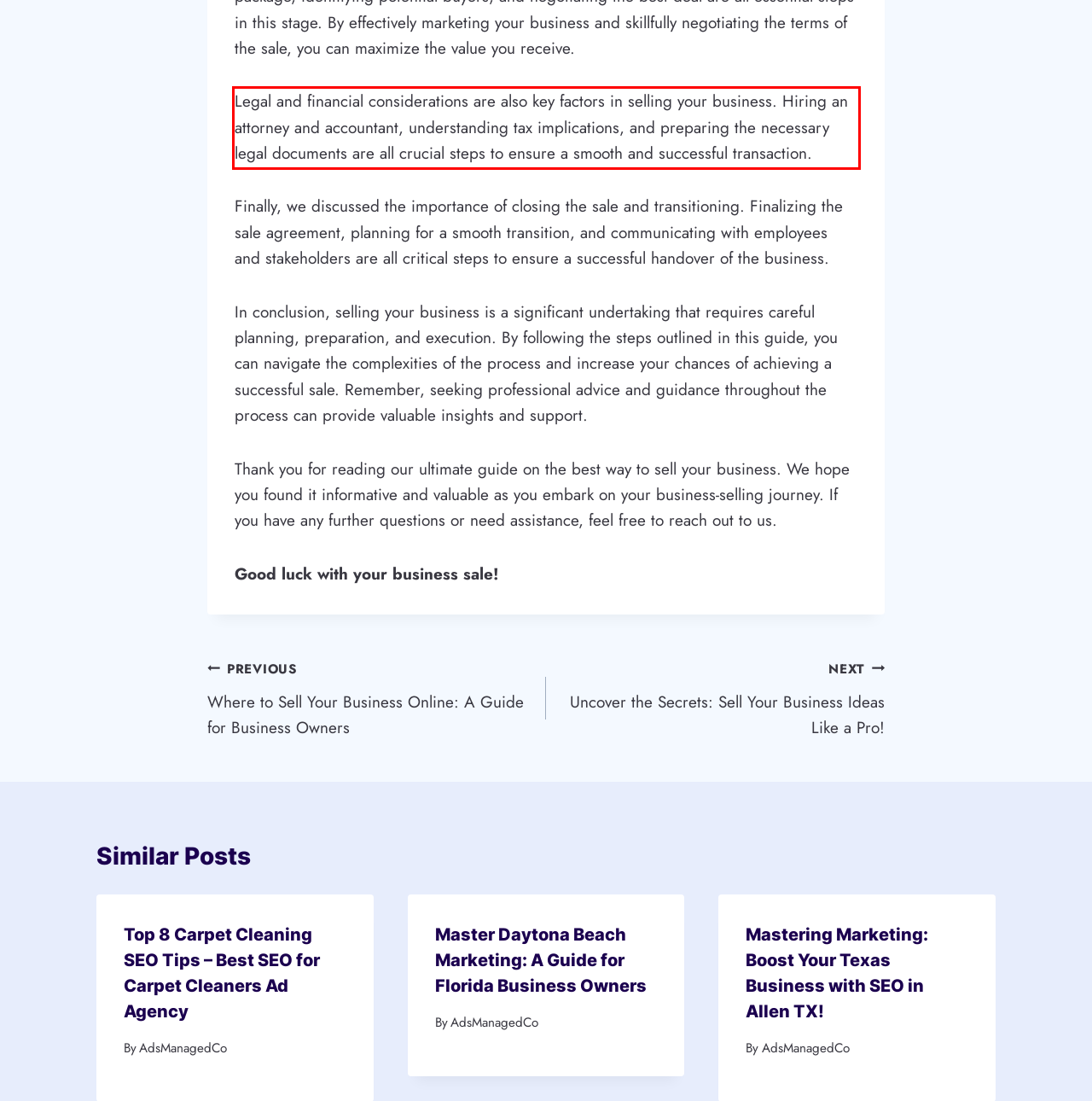You are given a screenshot with a red rectangle. Identify and extract the text within this red bounding box using OCR.

Legal and financial considerations are also key factors in selling your business. Hiring an attorney and accountant, understanding tax implications, and preparing the necessary legal documents are all crucial steps to ensure a smooth and successful transaction.